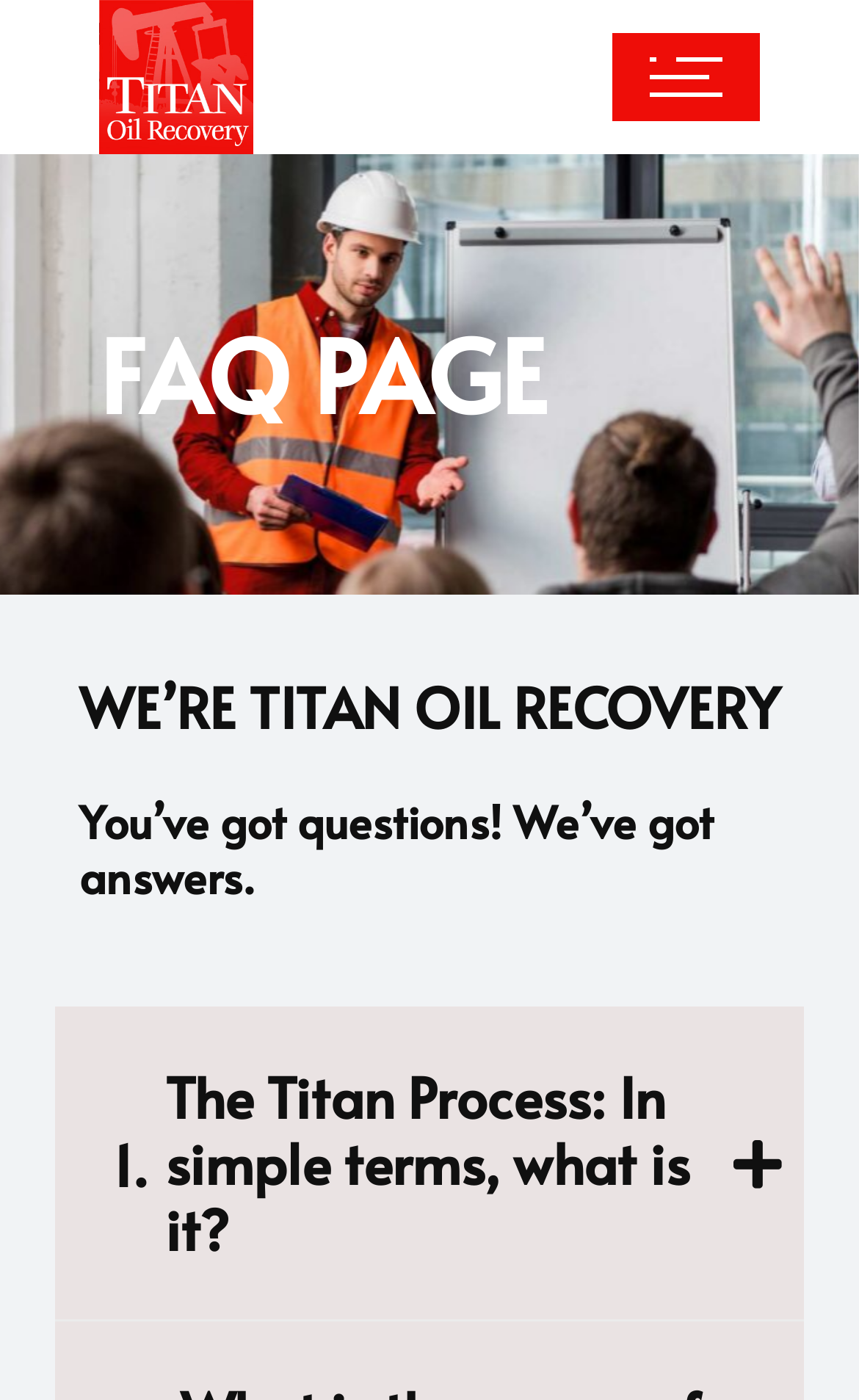Answer the question below with a single word or a brief phrase: 
What is the company name?

Titan Oil Recovery